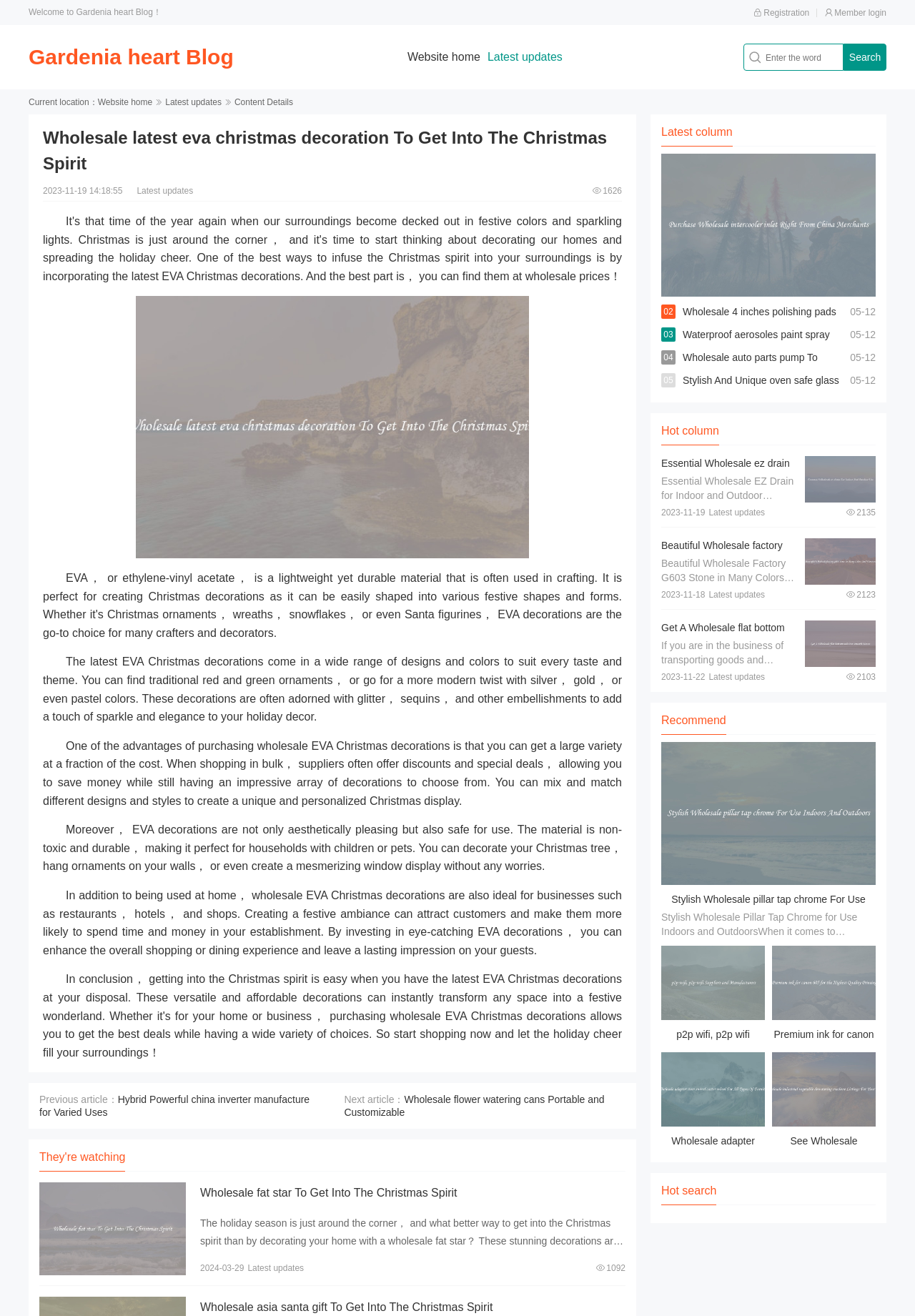Please identify the bounding box coordinates of the region to click in order to complete the task: "Read the previous article". The coordinates must be four float numbers between 0 and 1, specified as [left, top, right, bottom].

[0.043, 0.831, 0.338, 0.85]